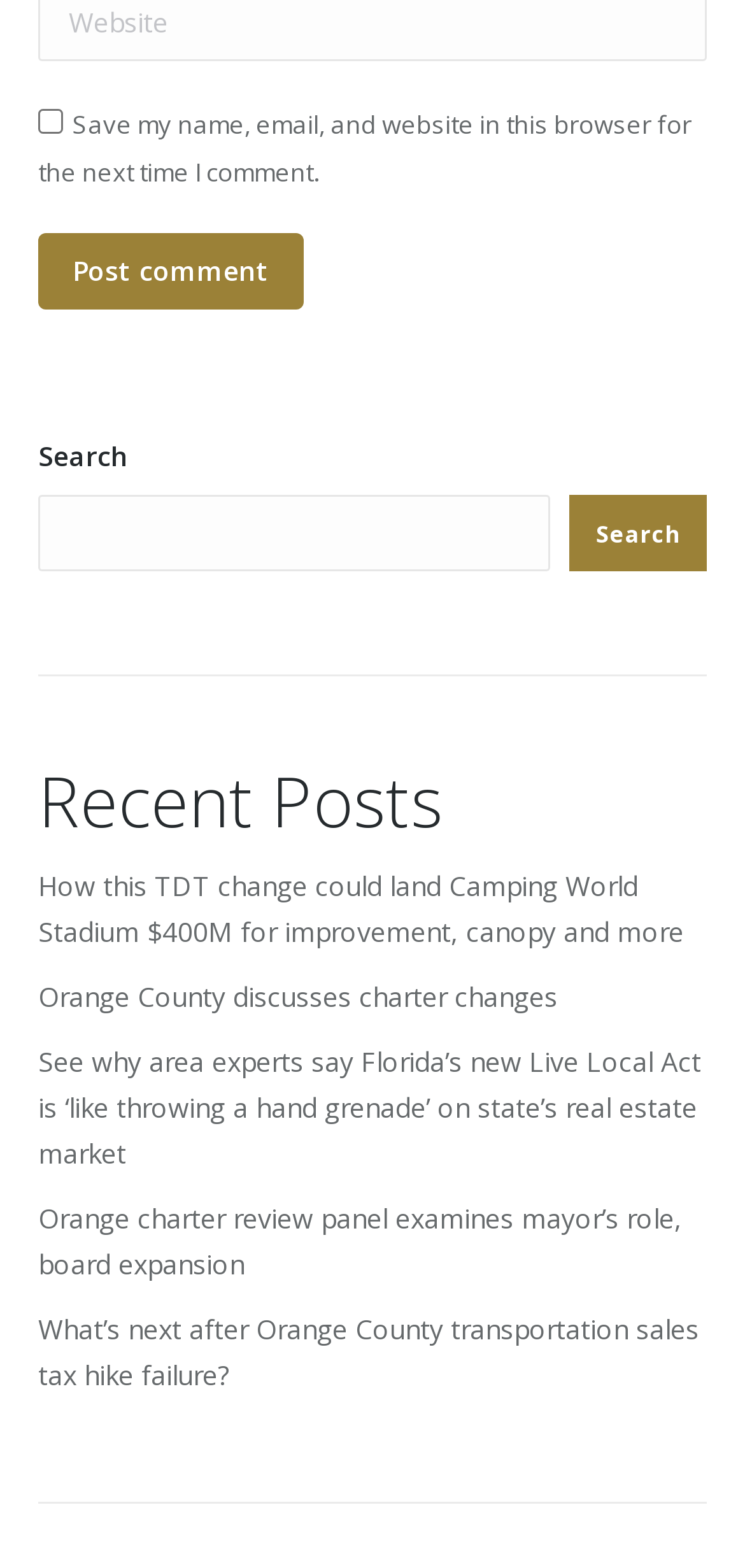How many links are there under 'Recent Posts'?
Look at the image and answer with only one word or phrase.

5